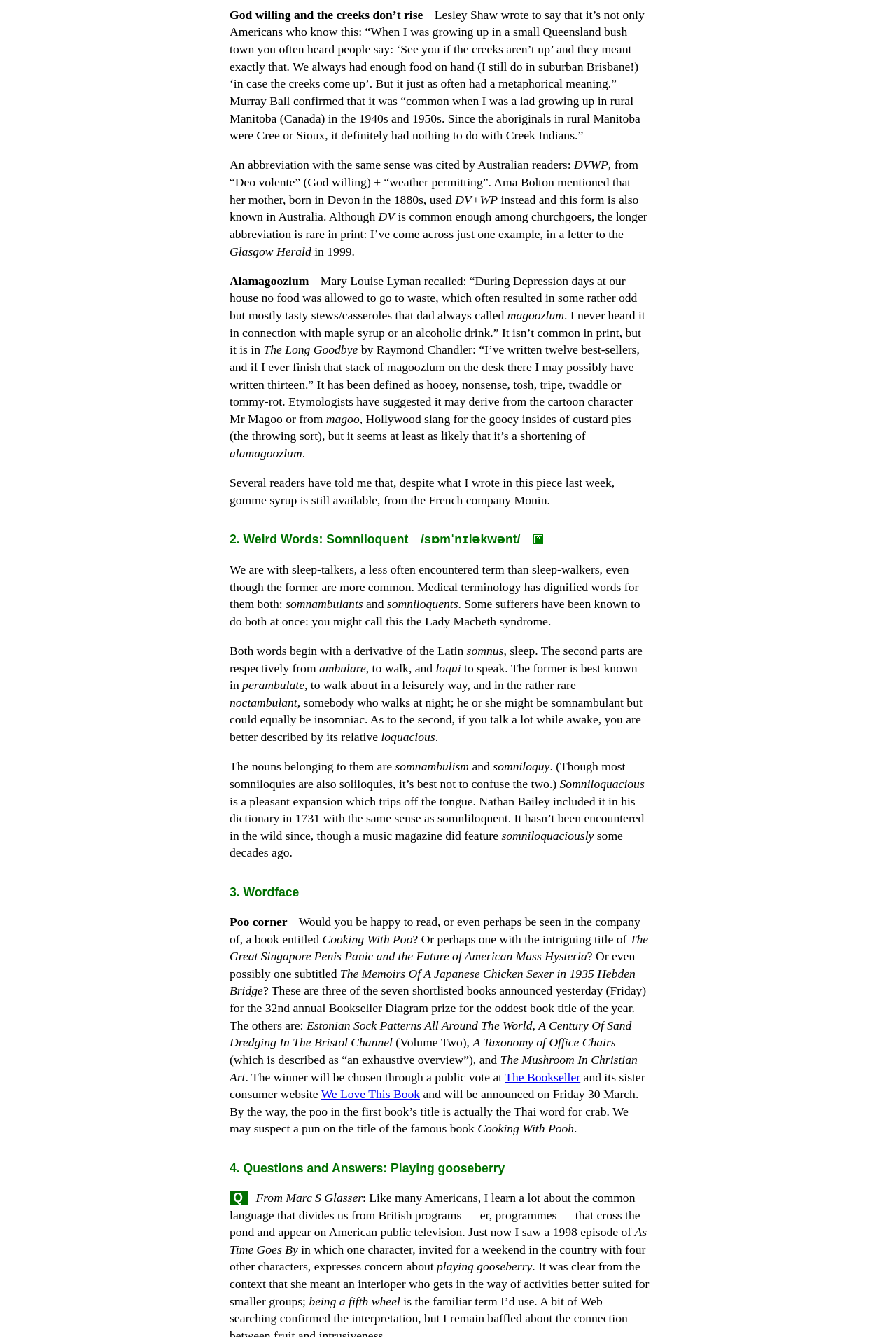Calculate the bounding box coordinates of the UI element given the description: "We Love This Book".

[0.358, 0.813, 0.469, 0.824]